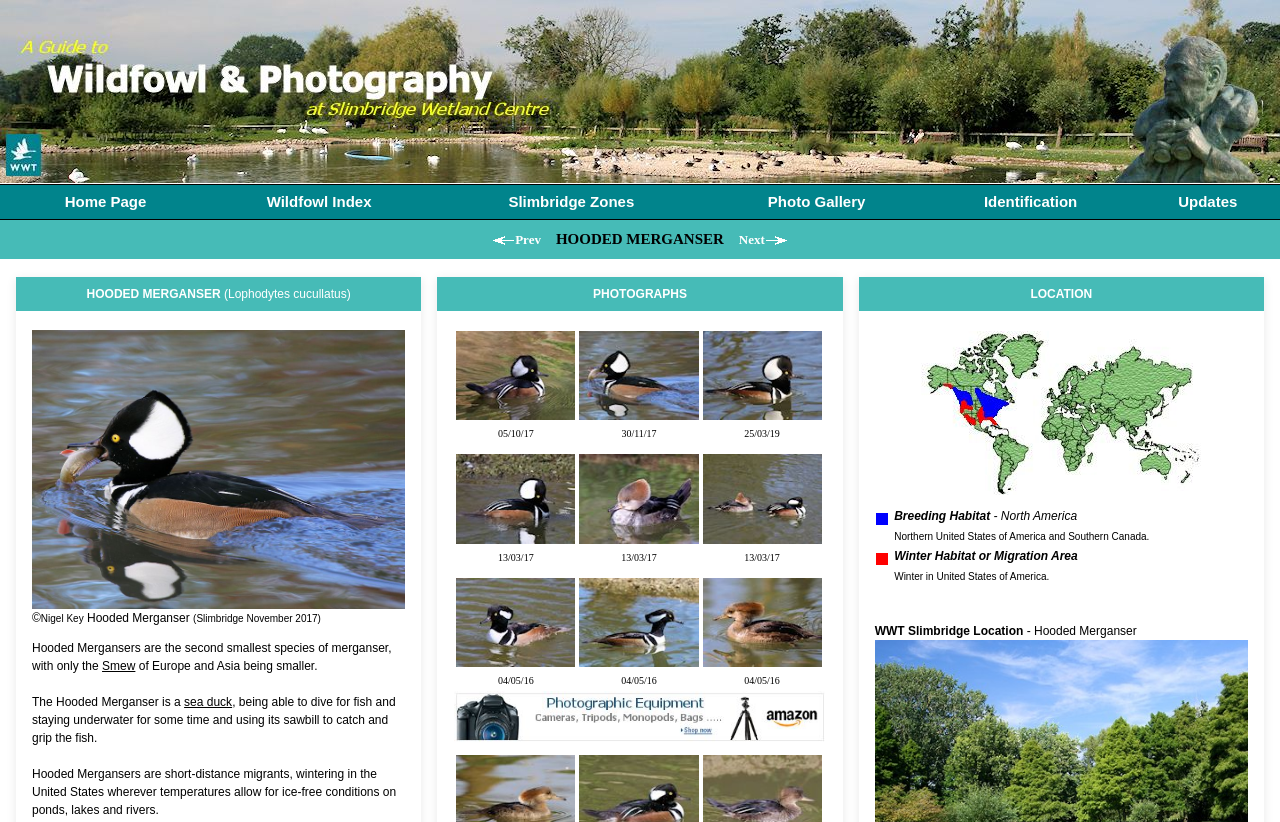Please find and report the bounding box coordinates of the element to click in order to perform the following action: "go to the 'HOME' page". The coordinates should be expressed as four float numbers between 0 and 1, in the format [left, top, right, bottom].

None